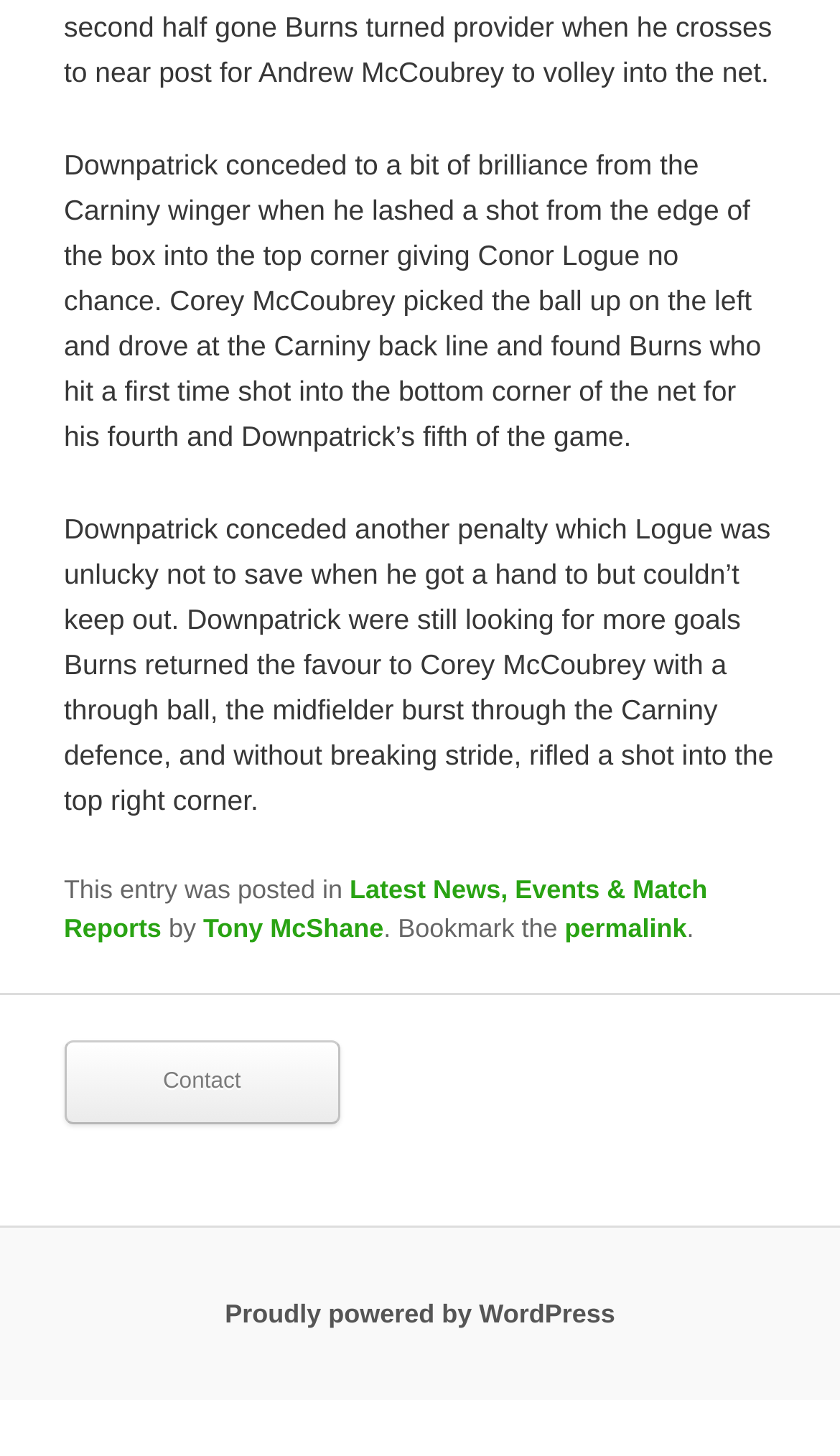Answer the following query with a single word or phrase:
How many goals did Downpatrick score in the game?

Five